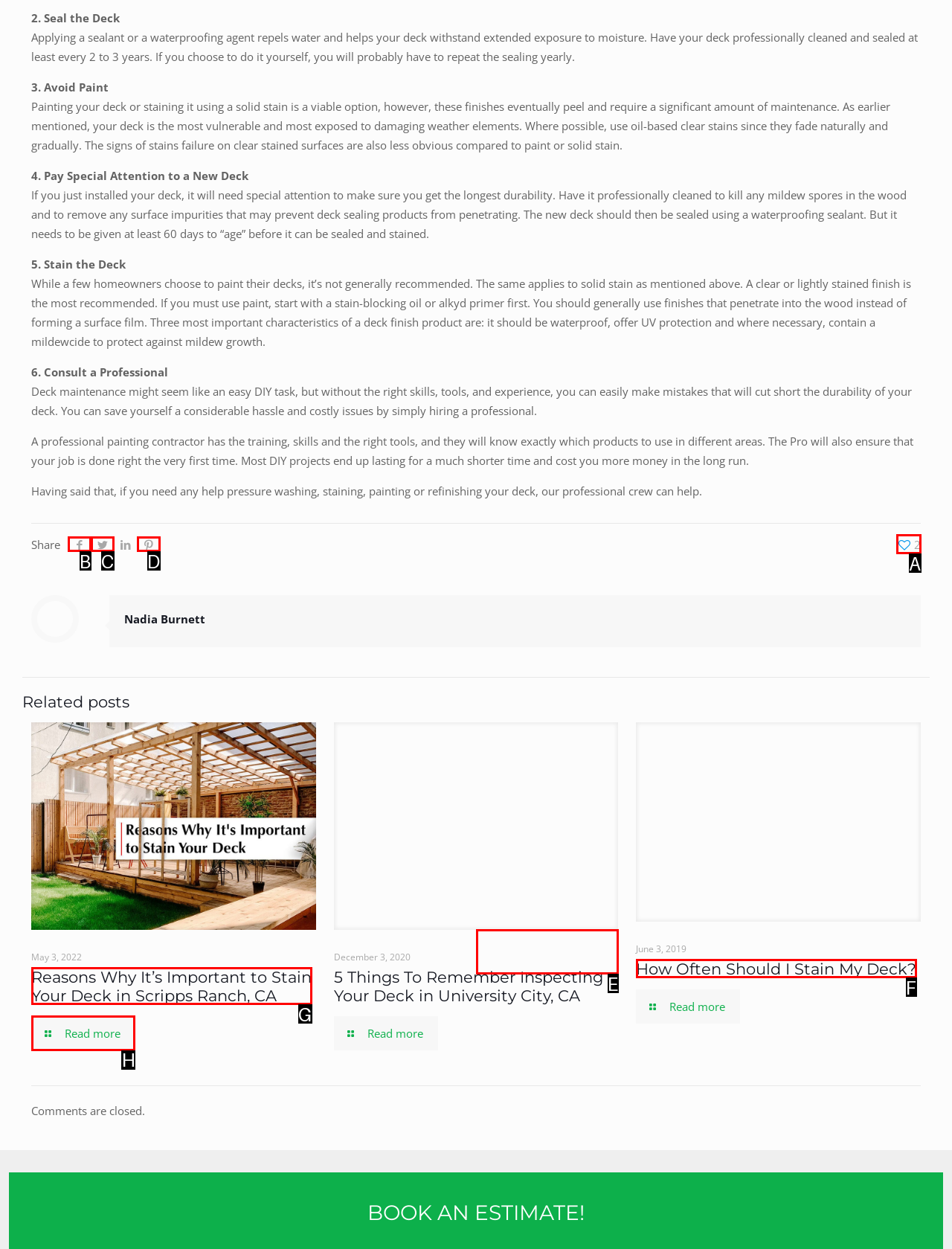Specify the letter of the UI element that should be clicked to achieve the following: Read more about Reasons Why It’s Important to Stain Your Deck in Scripps Ranch, CA
Provide the corresponding letter from the choices given.

H